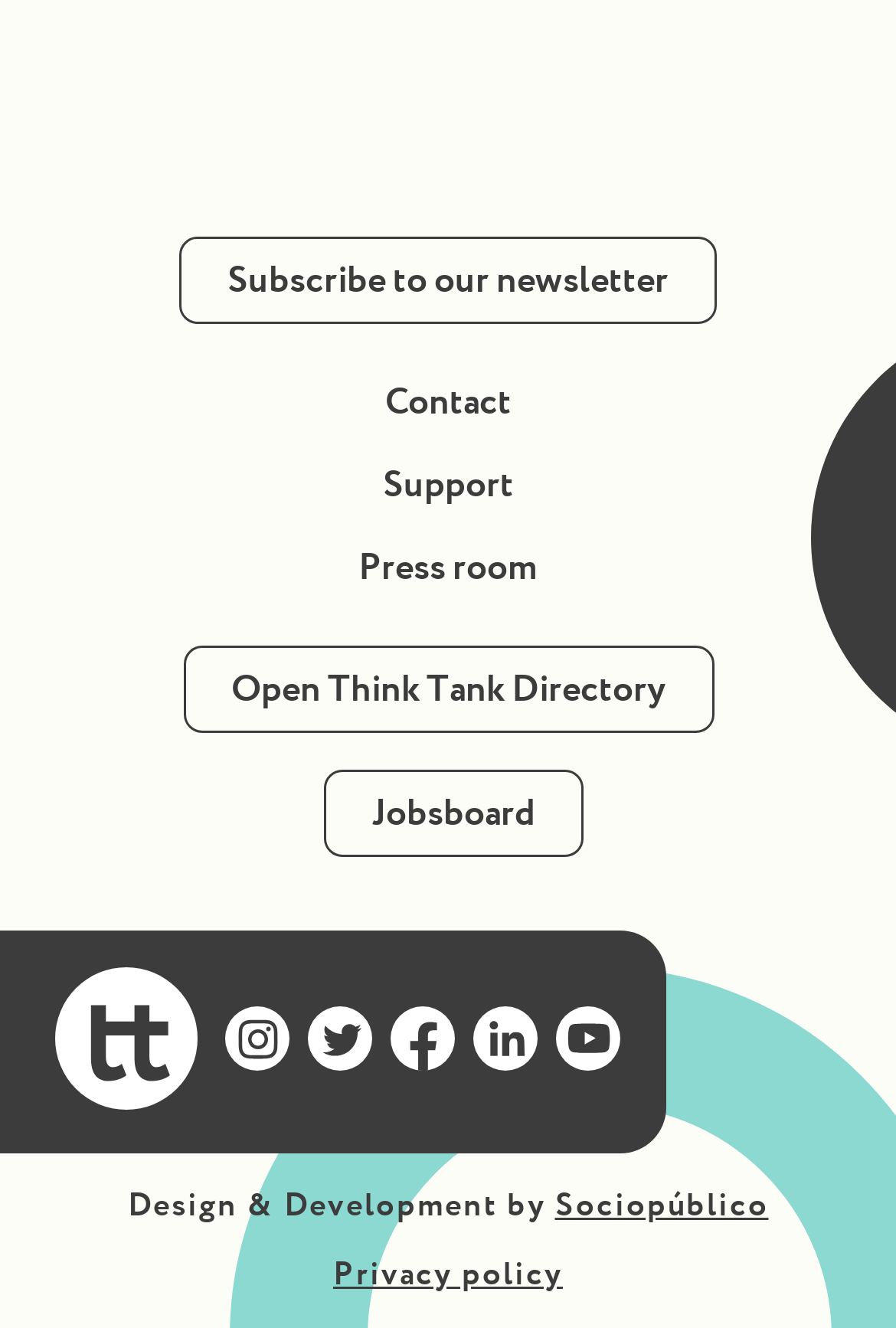Determine the bounding box coordinates of the element that should be clicked to execute the following command: "Follow us on Instagram".

[0.251, 0.758, 0.323, 0.811]